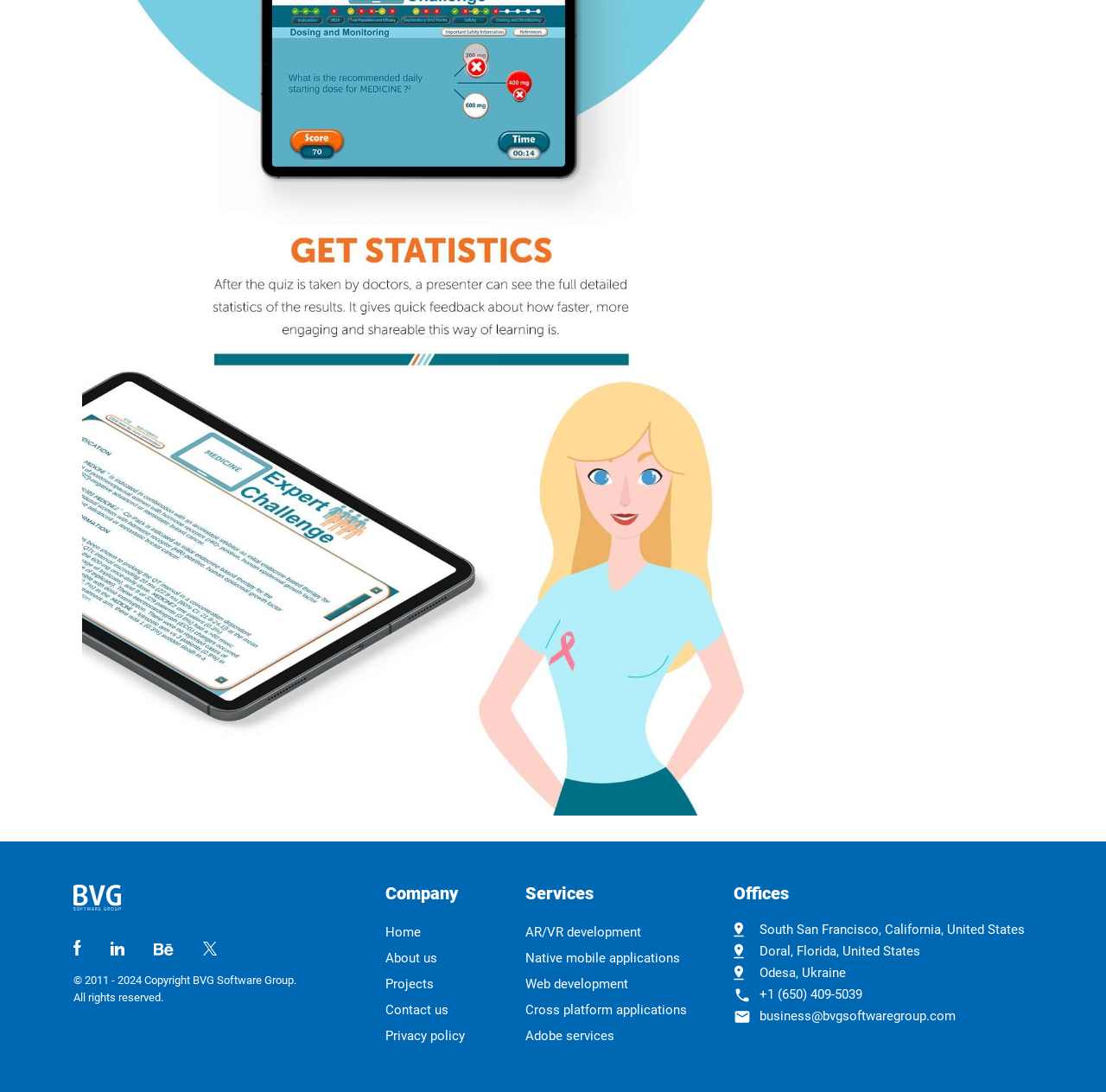Find the bounding box coordinates for the UI element whose description is: "India CSR Awards 2024". The coordinates should be four float numbers between 0 and 1, in the format [left, top, right, bottom].

None